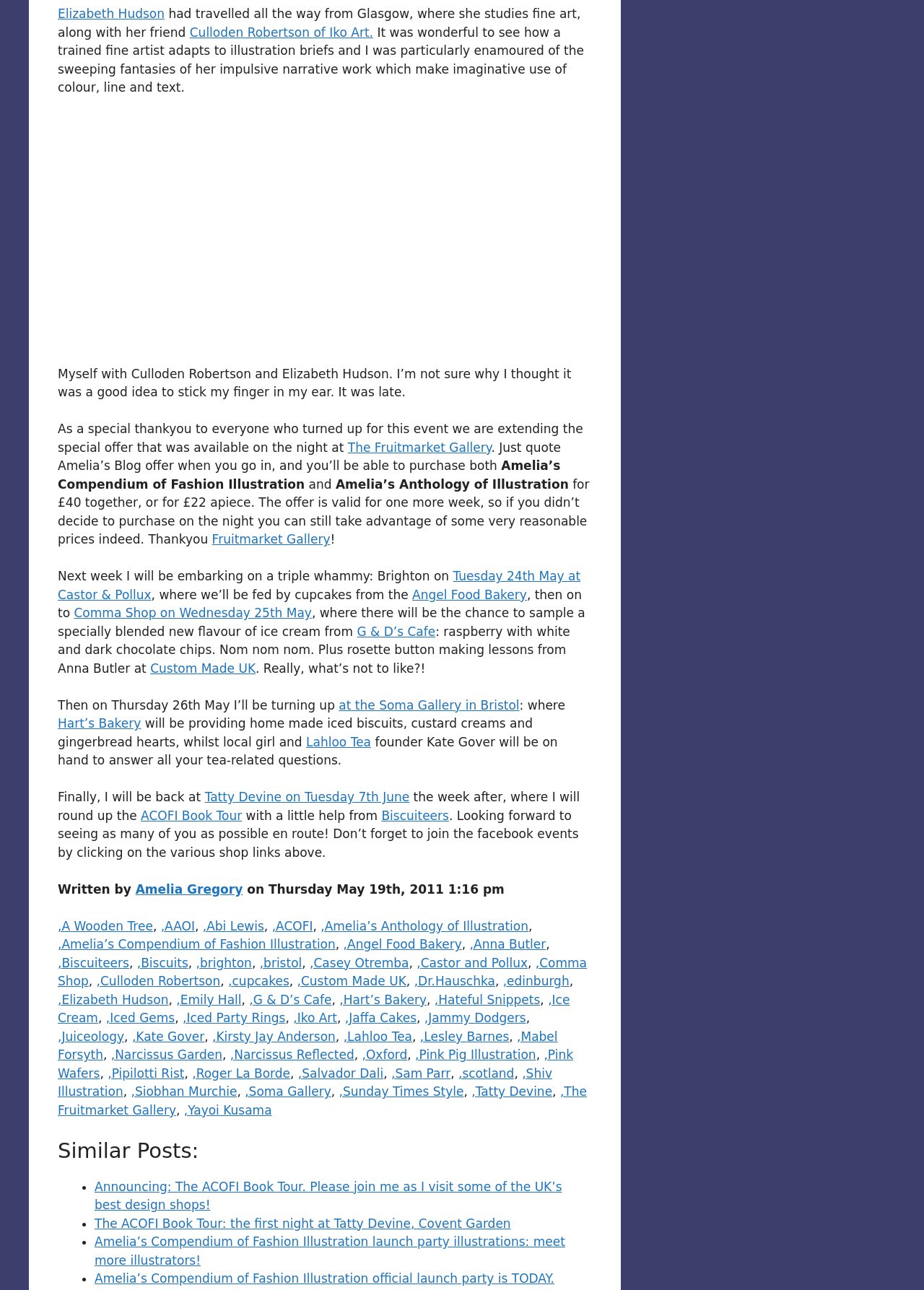What is the special offer for? Look at the image and give a one-word or short phrase answer.

Amelia’s Compendium of Fashion Illustration and Amelia’s Anthology of Illustration